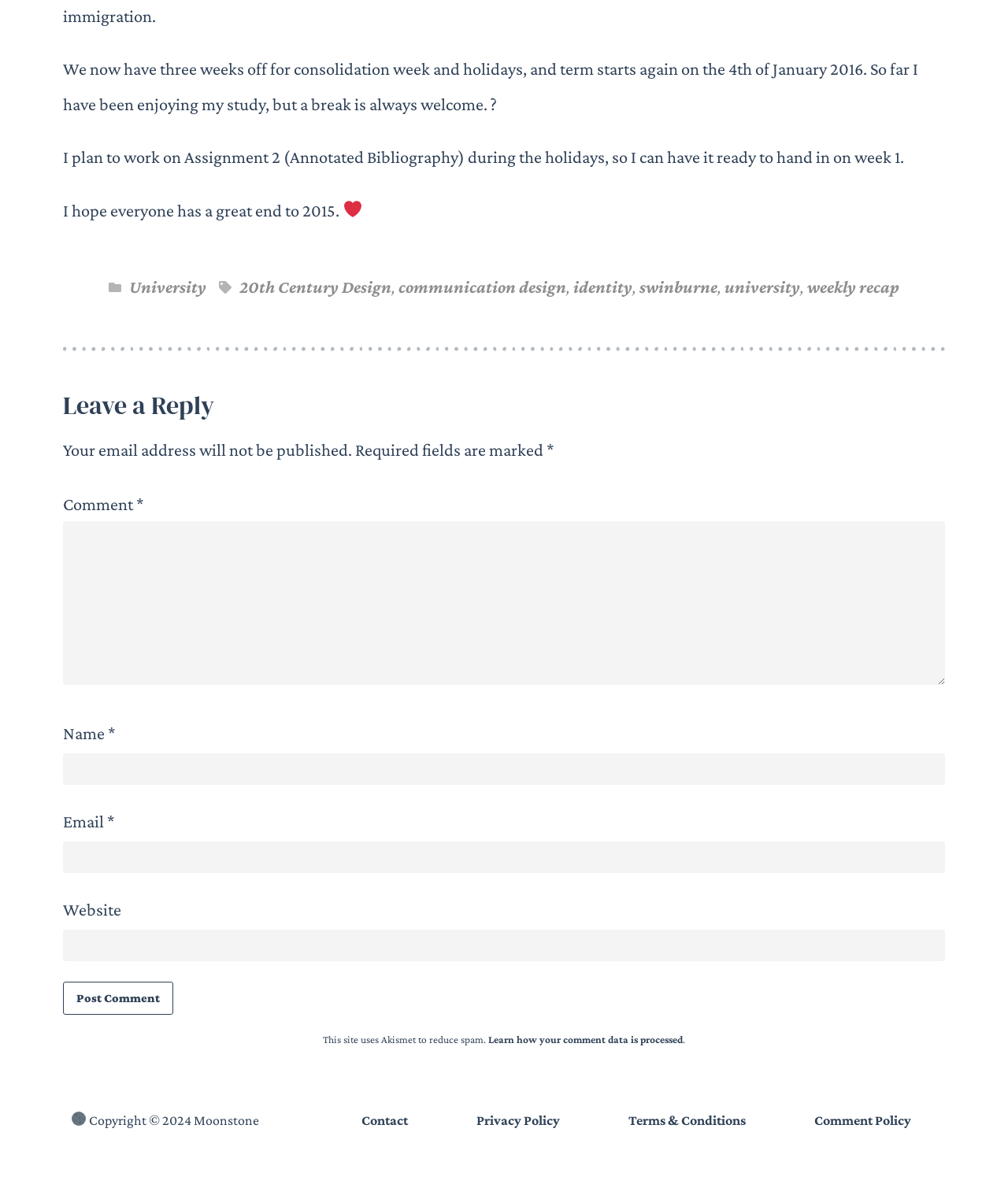Locate the bounding box for the described UI element: "parent_node: Website name="url"". Ensure the coordinates are four float numbers between 0 and 1, formatted as [left, top, right, bottom].

[0.062, 0.785, 0.938, 0.812]